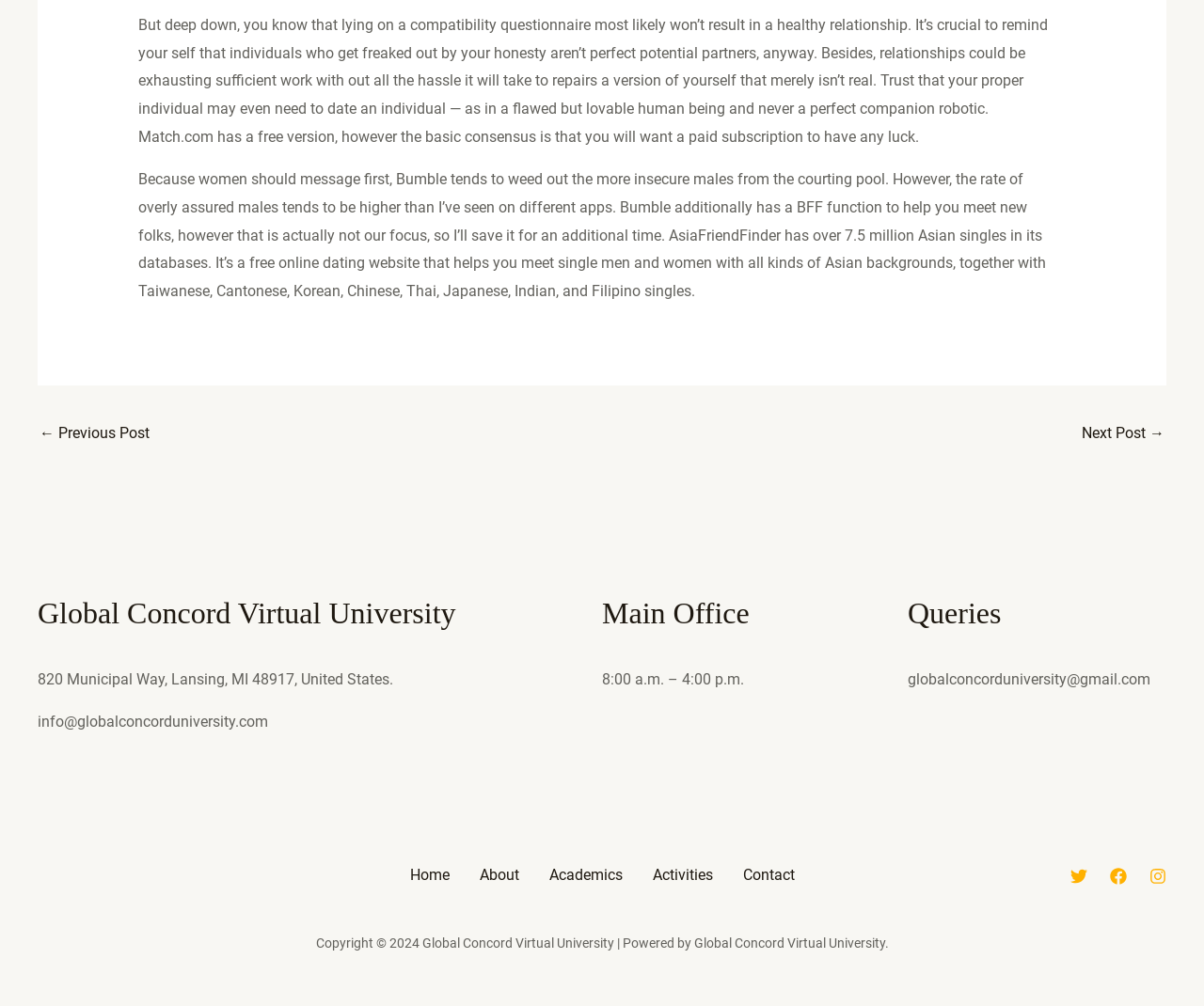Respond with a single word or phrase:
What is the name of the university mentioned in the footer?

Global Concord Virtual University